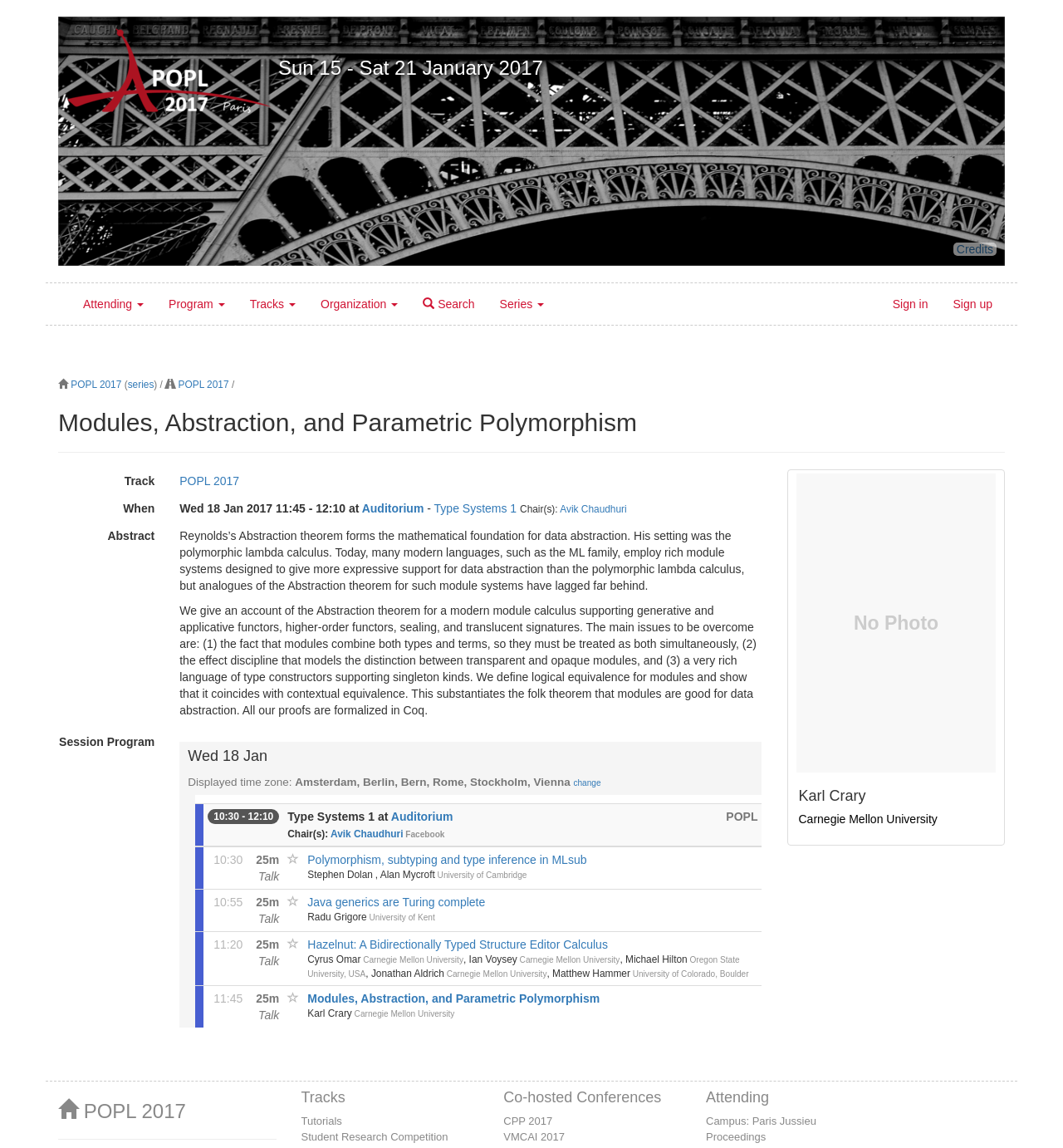Find the bounding box coordinates for the area you need to click to carry out the instruction: "search using the search icon". The coordinates should be four float numbers between 0 and 1, indicated as [left, top, right, bottom].

[0.386, 0.247, 0.458, 0.283]